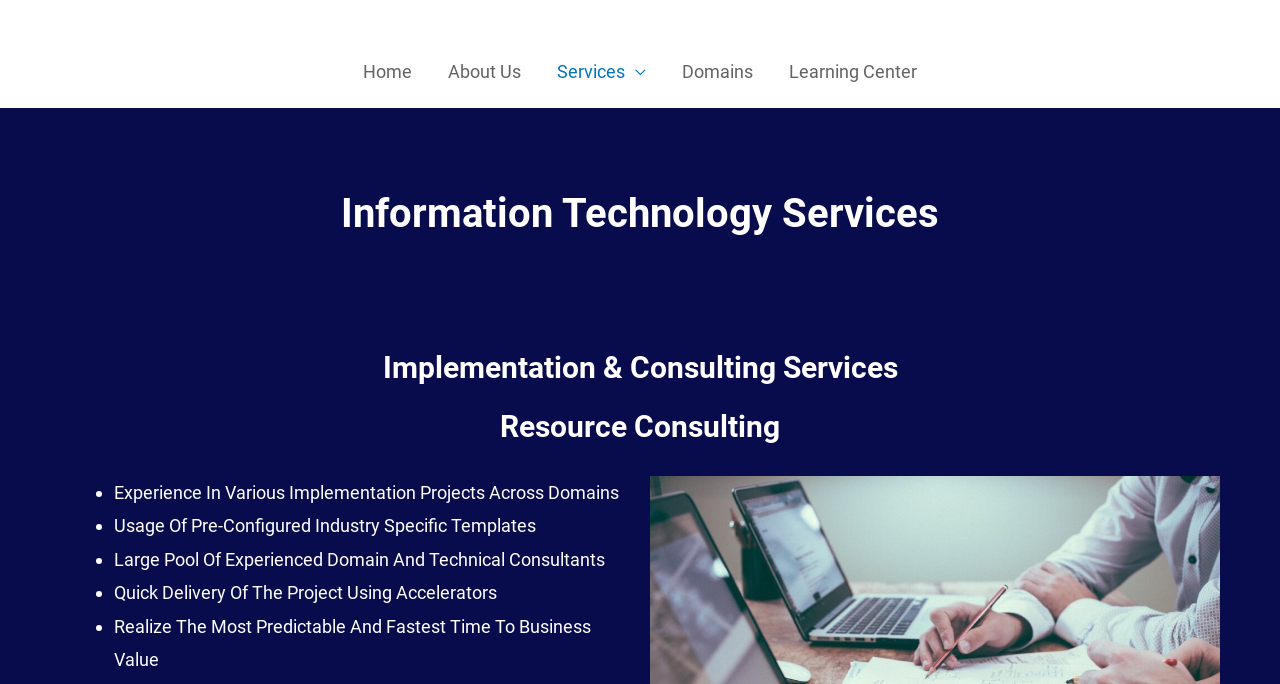Answer the question using only a single word or phrase: 
How many bullet points are there?

5